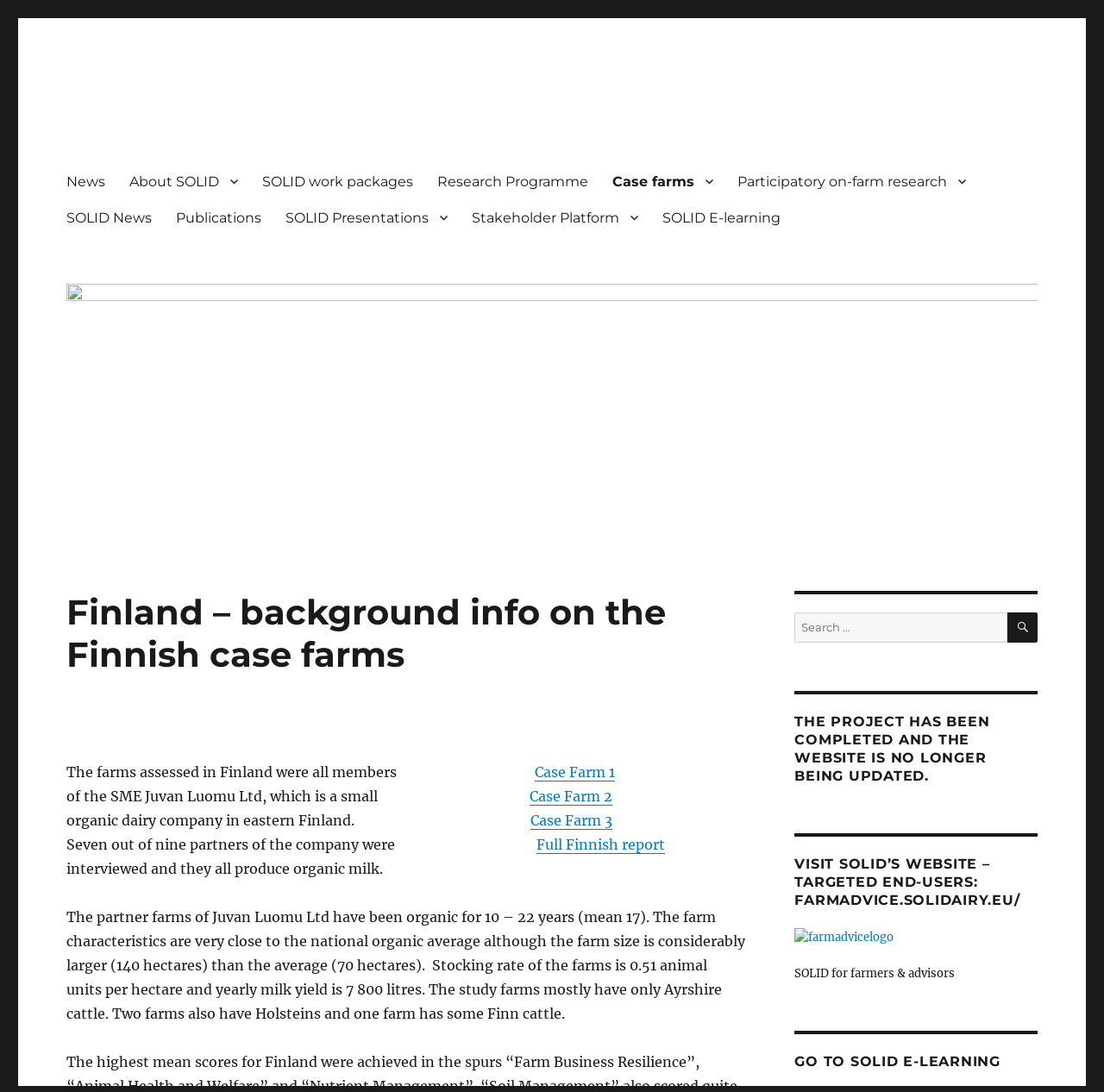How many years have the partner farms of Juvan Luomu Ltd been organic?
Look at the image and respond with a one-word or short phrase answer.

10-22 years